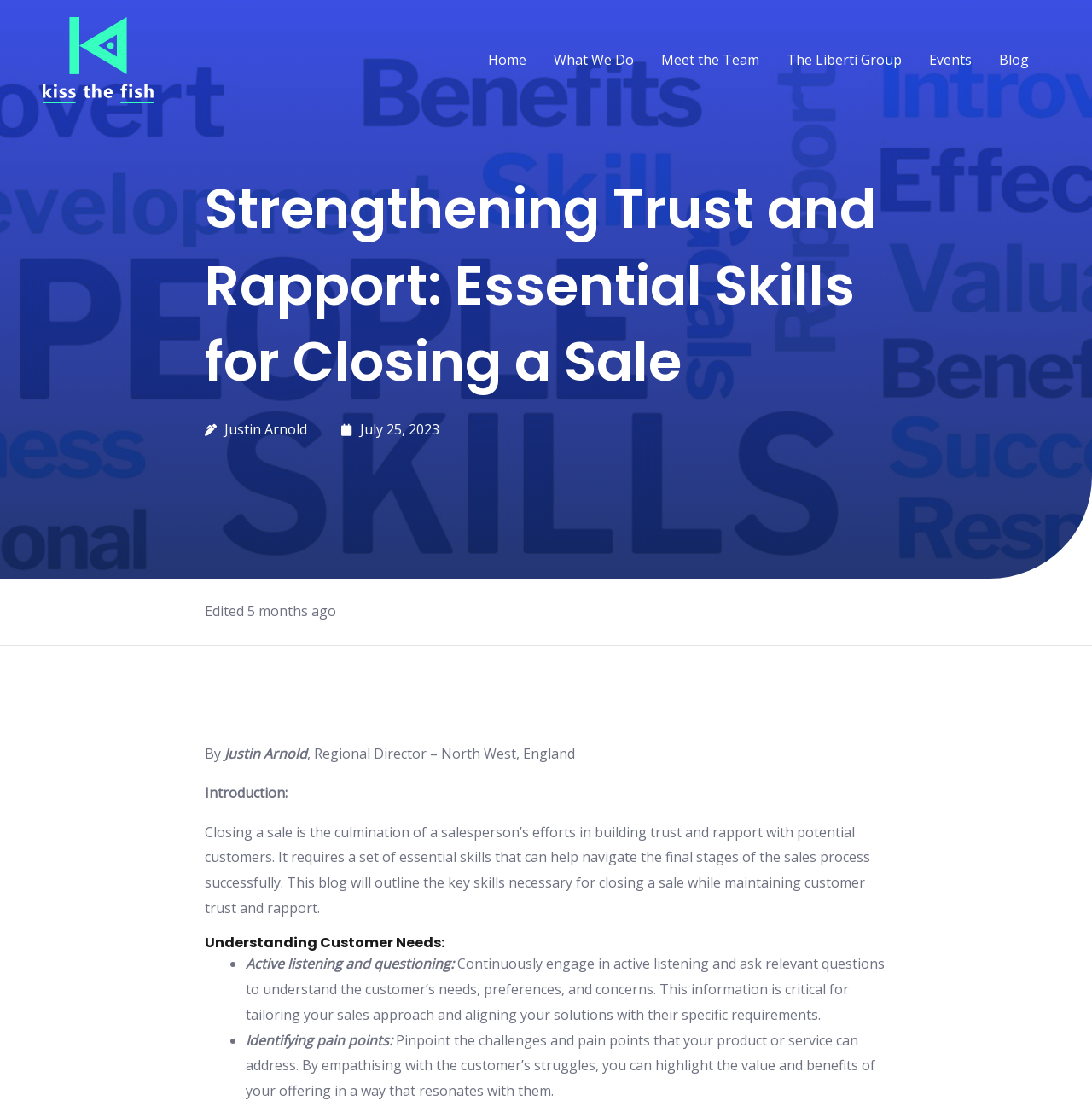Locate the UI element described as follows: "Meet the Team". Return the bounding box coordinates as four float numbers between 0 and 1 in the order [left, top, right, bottom].

[0.599, 0.036, 0.702, 0.071]